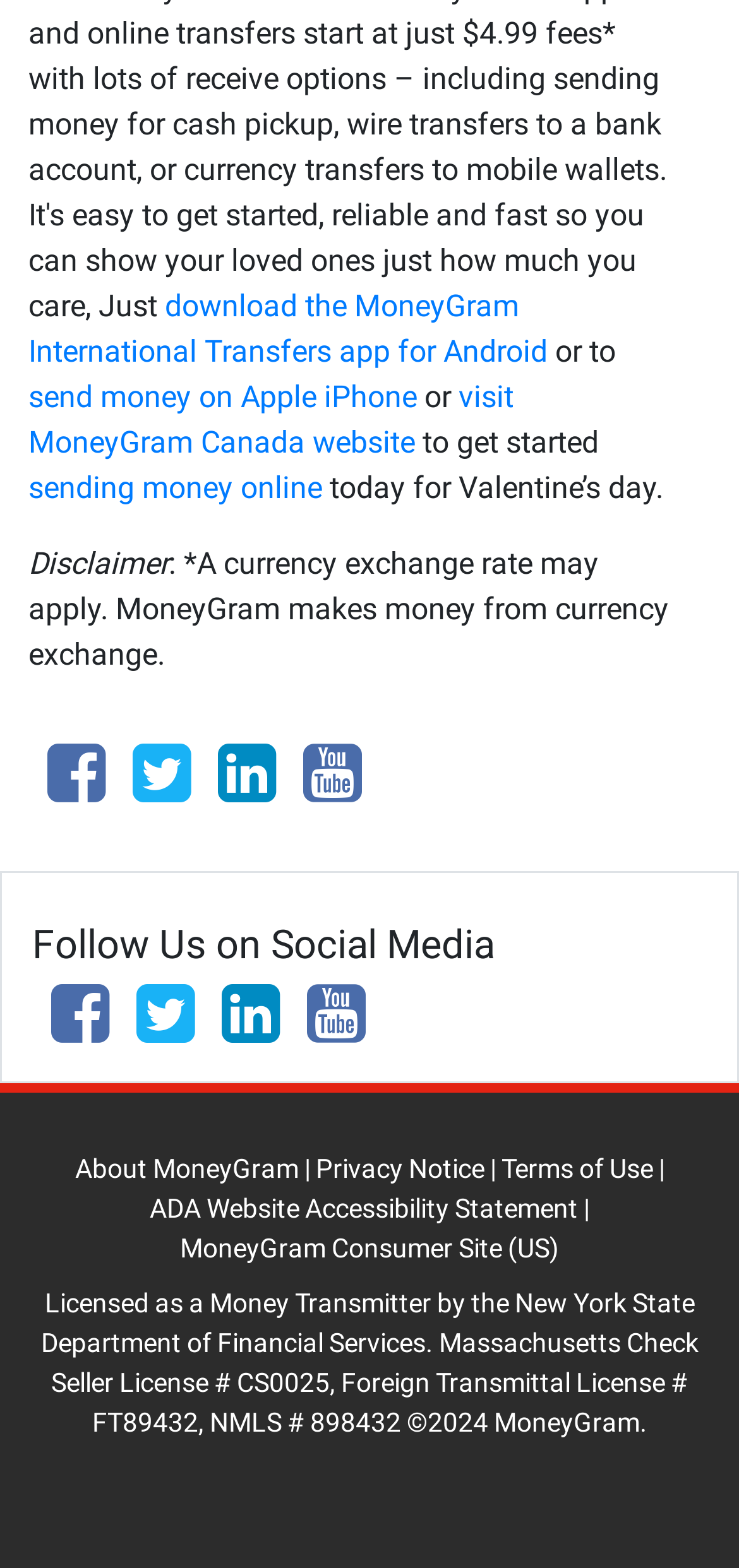Locate the bounding box coordinates of the clickable part needed for the task: "send money online".

[0.038, 0.299, 0.436, 0.322]